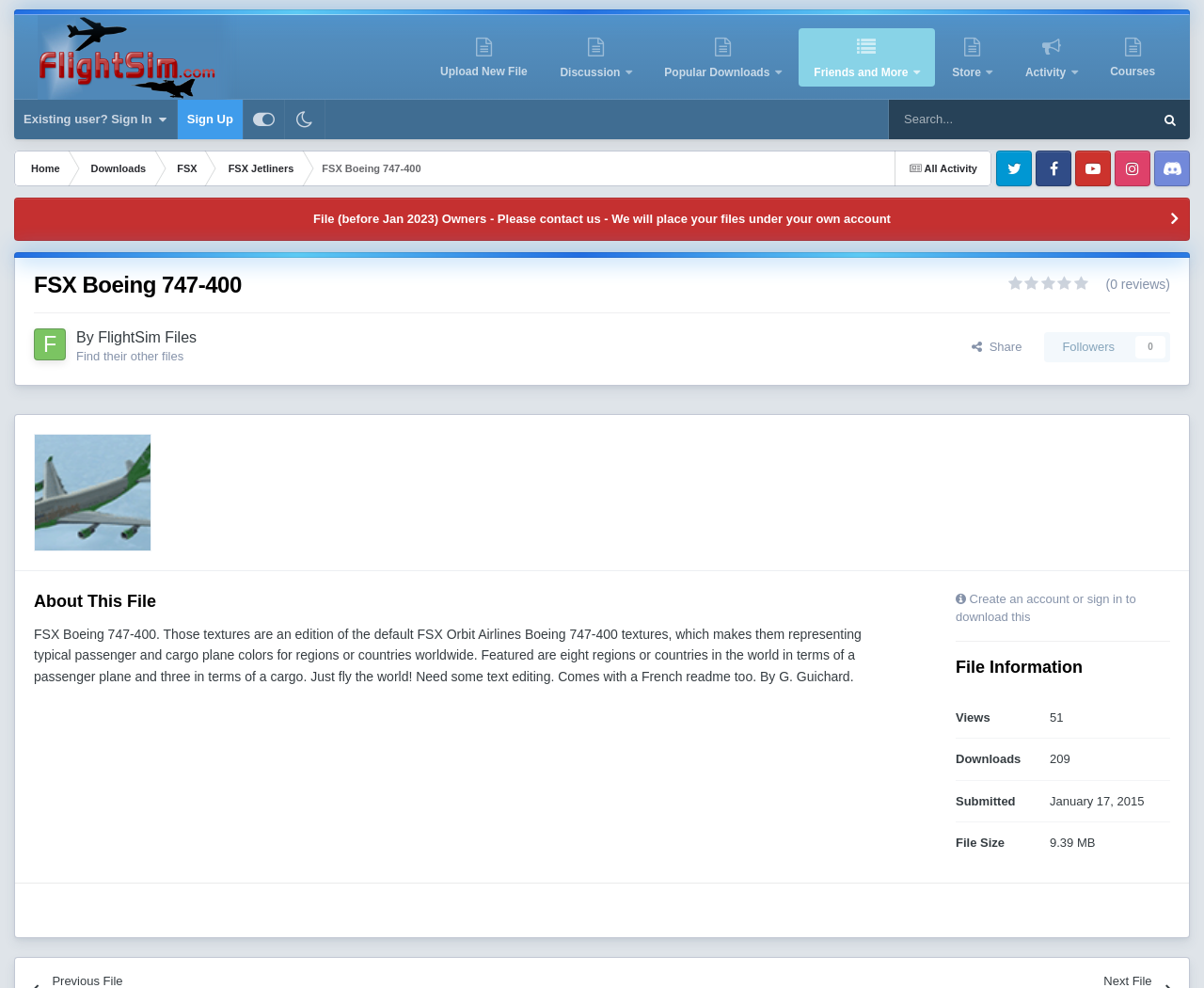What is the purpose of this file?
Refer to the image and offer an in-depth and detailed answer to the question.

I found the answer by reading the static text 'FSX Boeing 747-400. Those textures are an edition of the default FSX Orbit Airlines Boeing 747-400 textures, which makes them representing typical passenger and cargo plane colors for regions or countries worldwide...' which describes the purpose of the file.